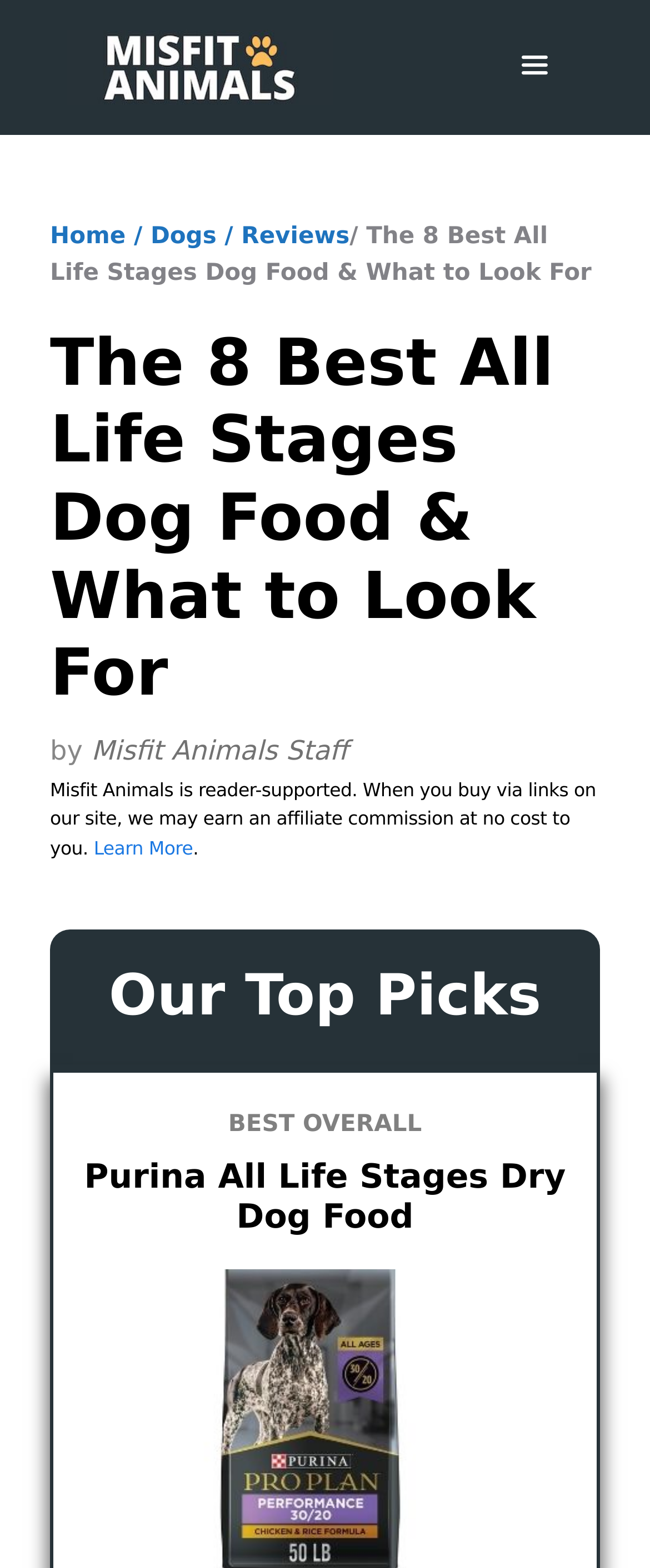Please answer the following question using a single word or phrase: 
What is the name of the website?

Misfit Animals